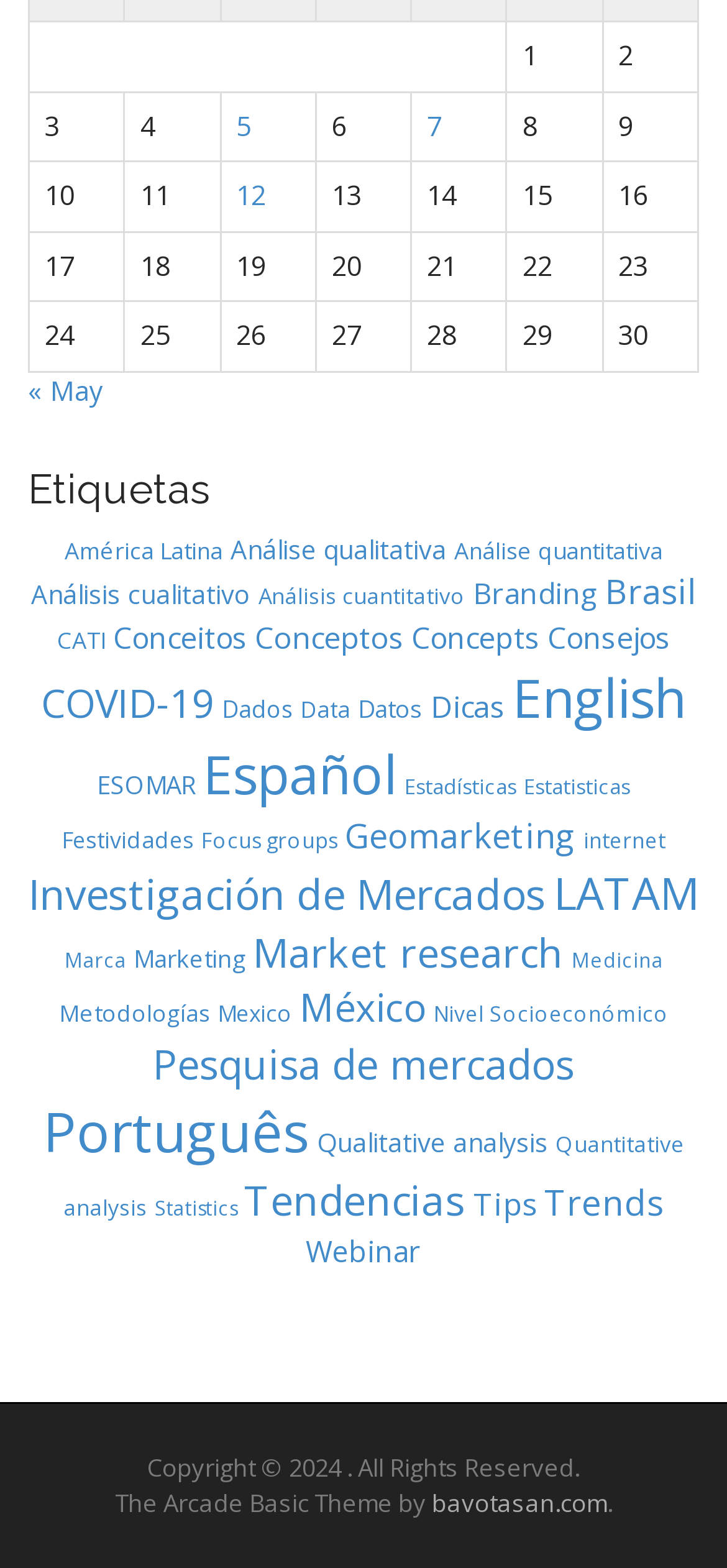Identify and provide the bounding box coordinates of the UI element described: "México". The coordinates should be formatted as [left, top, right, bottom], with each number being a float between 0 and 1.

[0.412, 0.626, 0.586, 0.659]